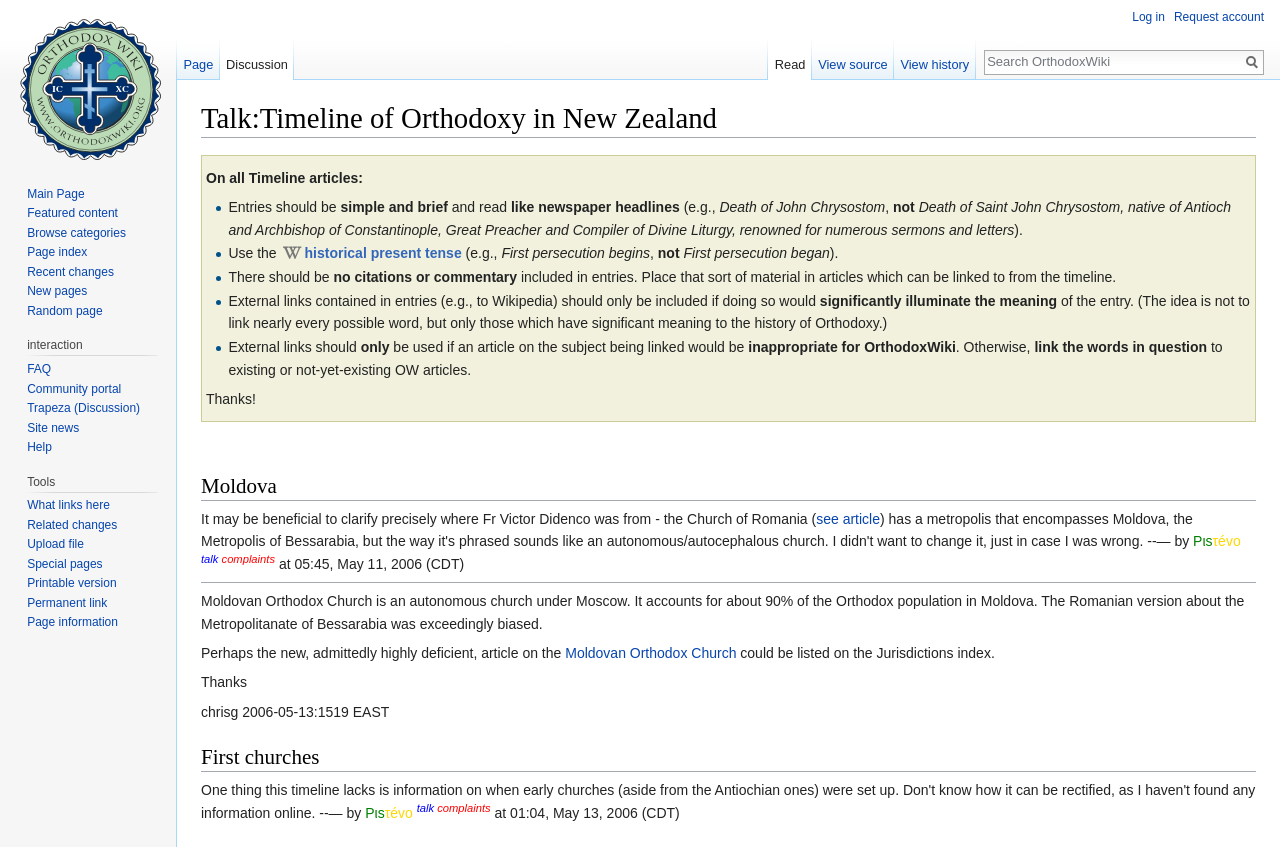Using floating point numbers between 0 and 1, provide the bounding box coordinates in the format (top-left x, top-left y, bottom-right x, bottom-right y). Locate the UI element described here: Moldovan Orthodox Church

[0.442, 0.761, 0.575, 0.78]